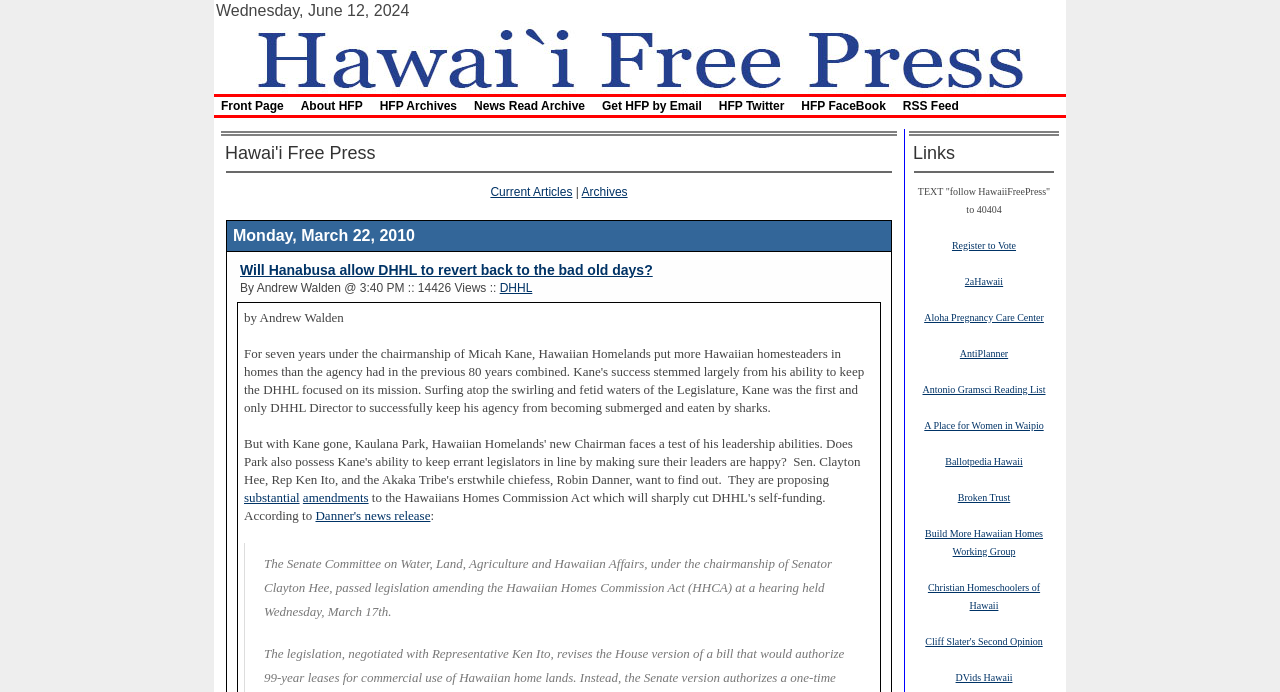Give a detailed overview of the webpage's appearance and contents.

This webpage appears to be the front page of the Hawaii Free Press, a news website. At the top, there is a header section that displays the current date, "Wednesday, June 12, 2024", and the website's logo, "Hawaii Free Press", accompanied by an image. Below the header, there is a navigation menu with links to various sections of the website, including "Front Page", "About HFP", "HFP Archives", "News Read Archive", "Get HFP by Email", "HFP Twitter", "HFP FaceBook", and "RSS Feed".

The main content area is divided into two columns. The left column features a news article with the title "Will Hanabusa allow DHHL to revert back to the bad old days?" written by Andrew Walden. The article discusses amendments to the Hawaiian Homes Commission Act and includes links to related topics, such as "DHHL" and "Danner's news release". Below the article, there are several links to other news articles or websites, including "Current Articles" and "Archives".

The right column is dedicated to a list of links to various websites and resources, including "Register to Vote", "2aHawaii", "Aloha Pregnancy Care Center", and many others. These links are organized into a long list, with each link displayed on a separate line. There are a total of 17 links in this list.

Overall, the webpage has a simple and organized layout, with a clear distinction between the main content area and the navigation menu. The use of columns helps to separate the different sections of the page and makes it easier to navigate.